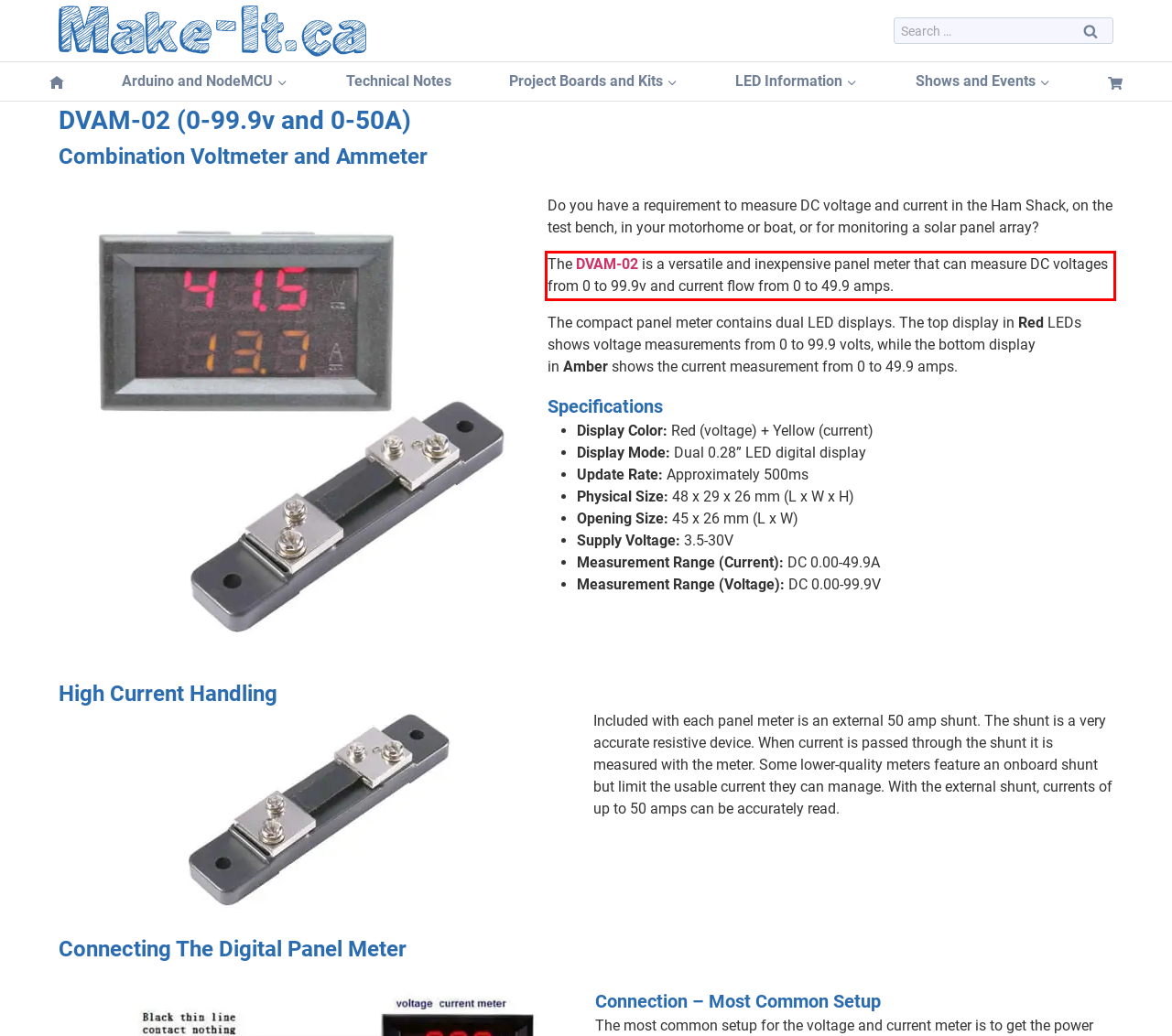You are given a screenshot of a webpage with a UI element highlighted by a red bounding box. Please perform OCR on the text content within this red bounding box.

The DVAM-02 is a versatile and inexpensive panel meter that can measure DC voltages from 0 to 99.9v and current flow from 0 to 49.9 amps.